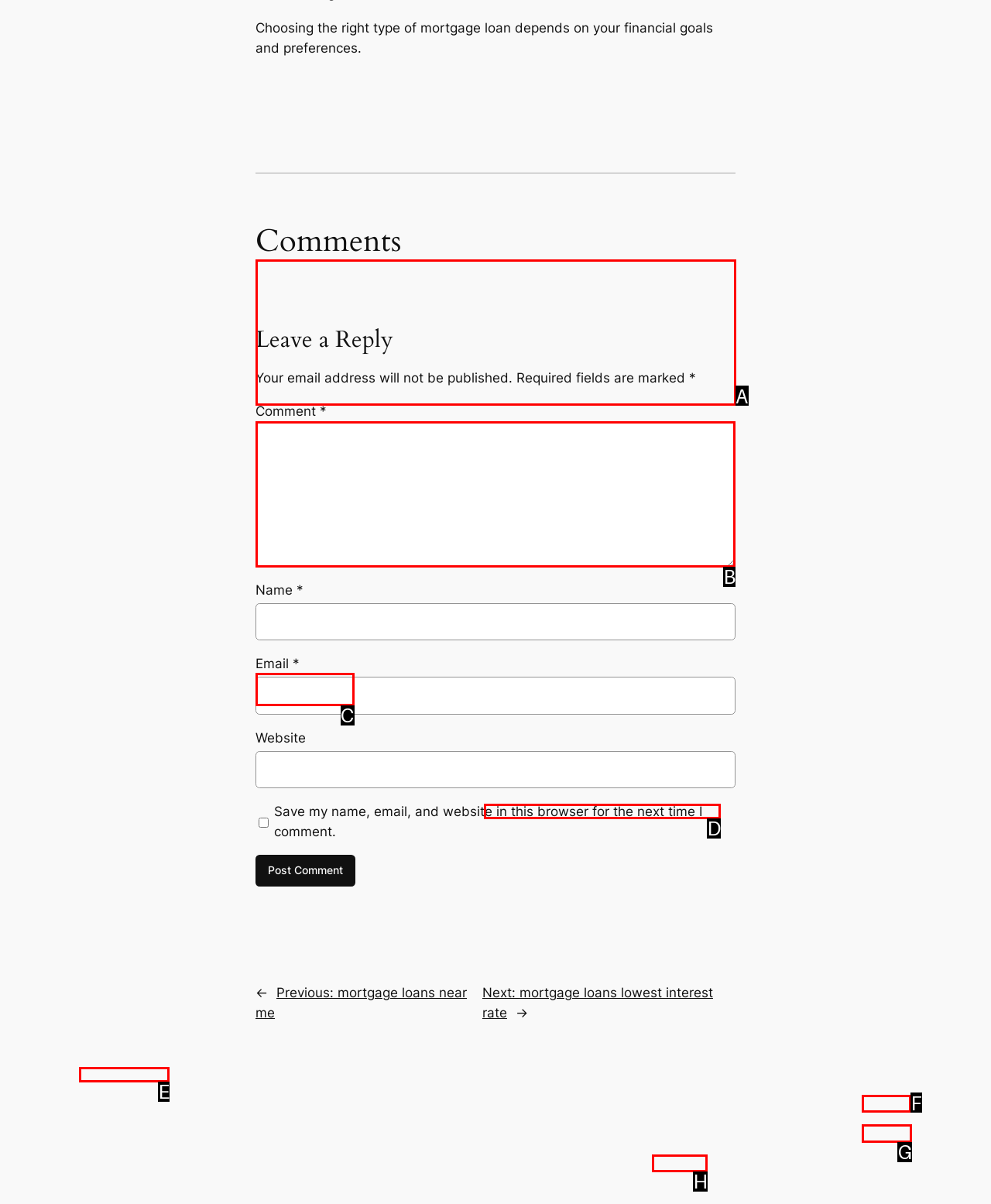Pick the HTML element that should be clicked to execute the task: Leave a comment
Respond with the letter corresponding to the correct choice.

B